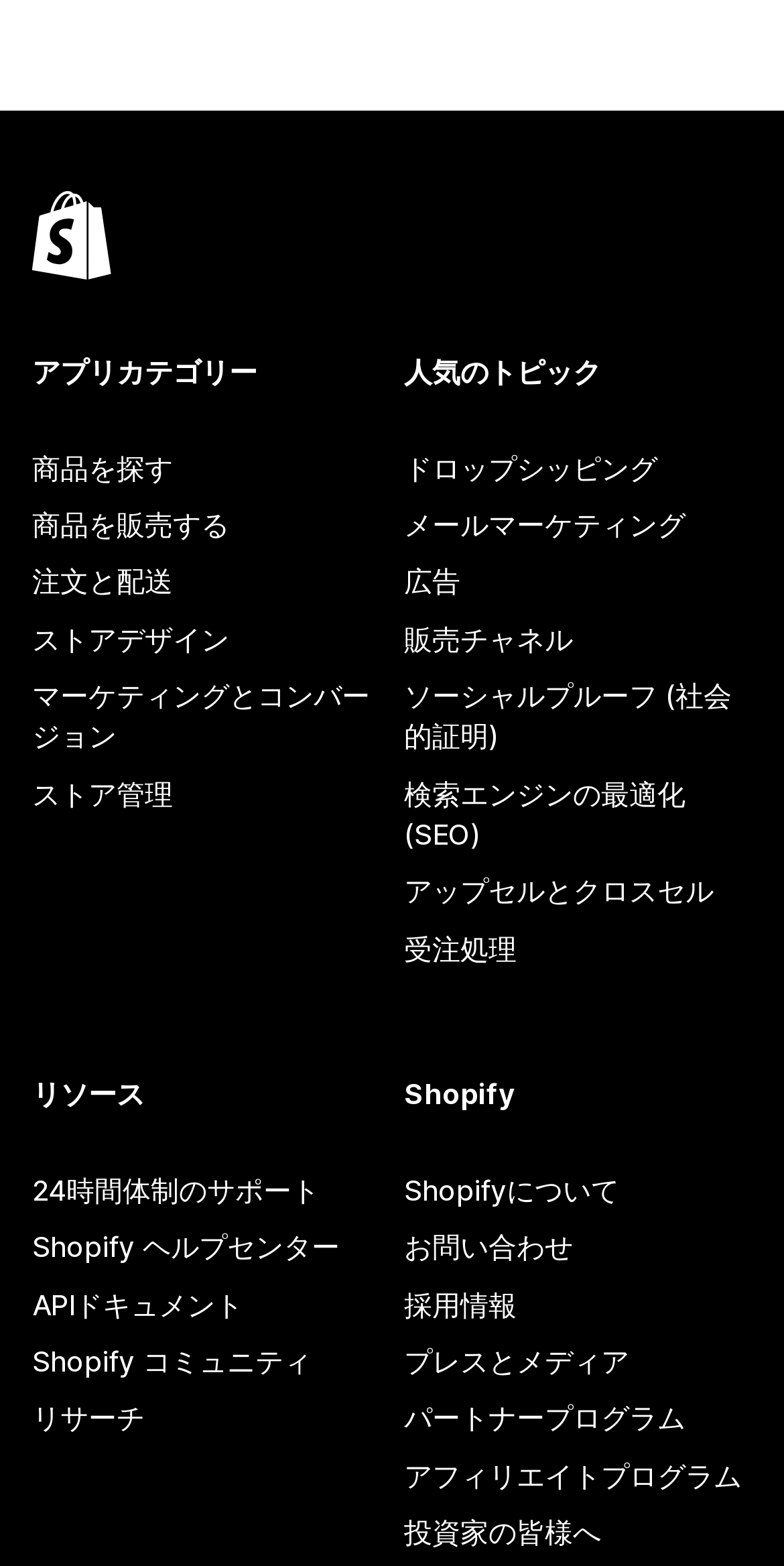Identify the coordinates of the bounding box for the element described below: "Shopify コミュニティ". Return the coordinates as four float numbers between 0 and 1: [left, top, right, bottom].

[0.041, 0.851, 0.485, 0.888]